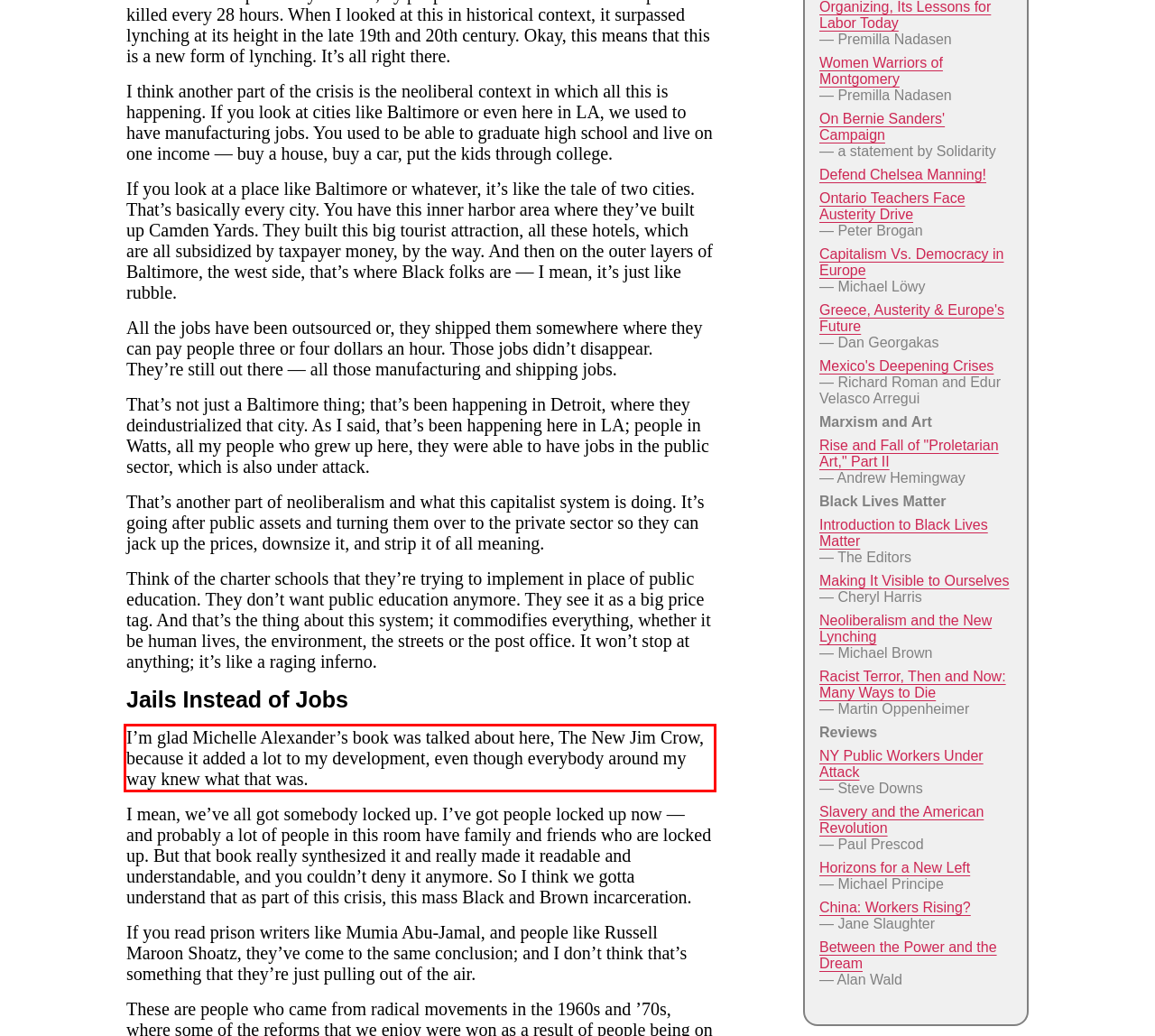You are presented with a screenshot containing a red rectangle. Extract the text found inside this red bounding box.

I’m glad Michelle Alexander’s book was talked about here, The New Jim Crow, because it added a lot to my development, even though everybody around my way knew what that was.